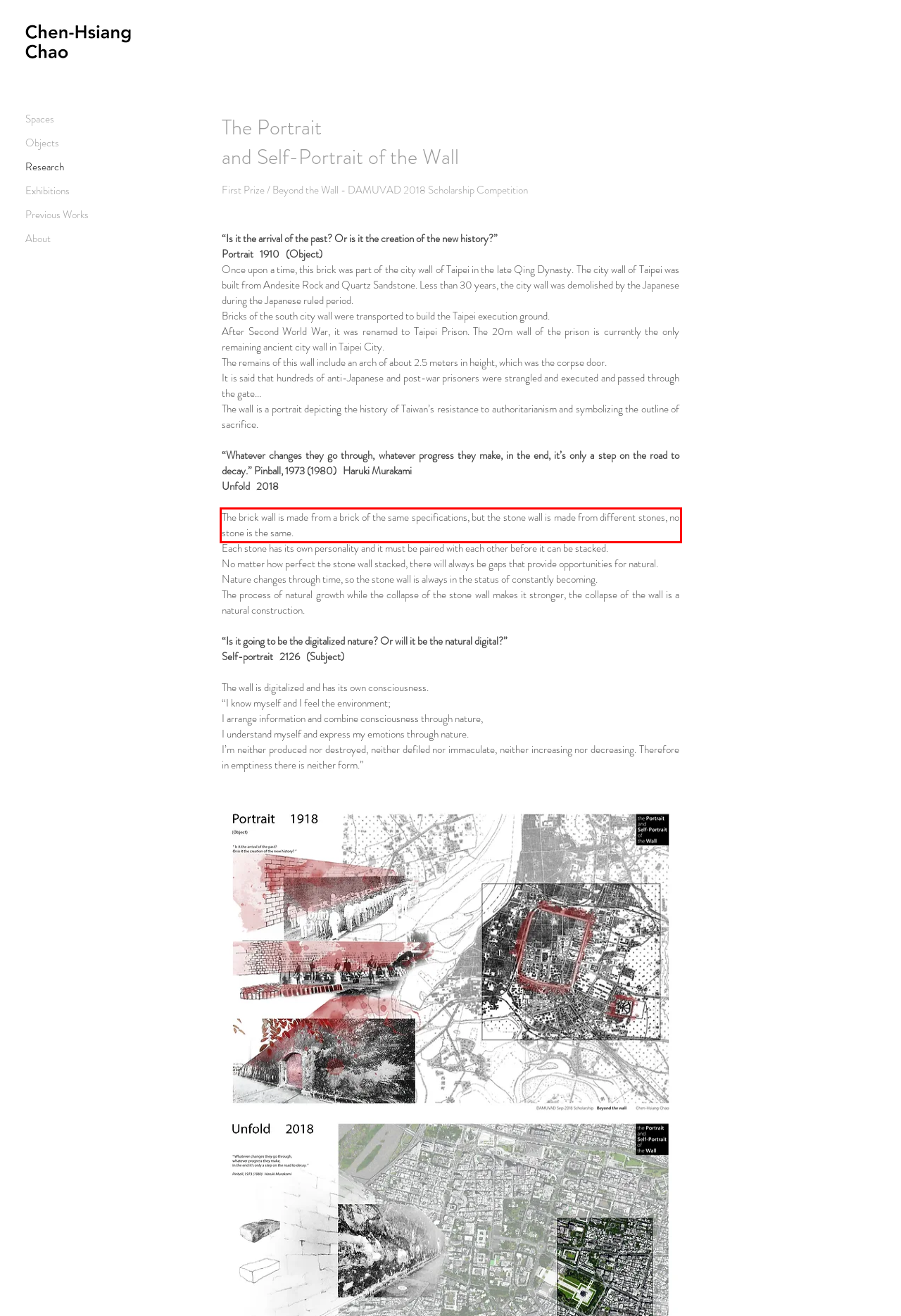You are provided with a screenshot of a webpage that includes a UI element enclosed in a red rectangle. Extract the text content inside this red rectangle.

The brick wall is made from a brick of the same specifications, but the stone wall is made from different stones, no stone is the same.